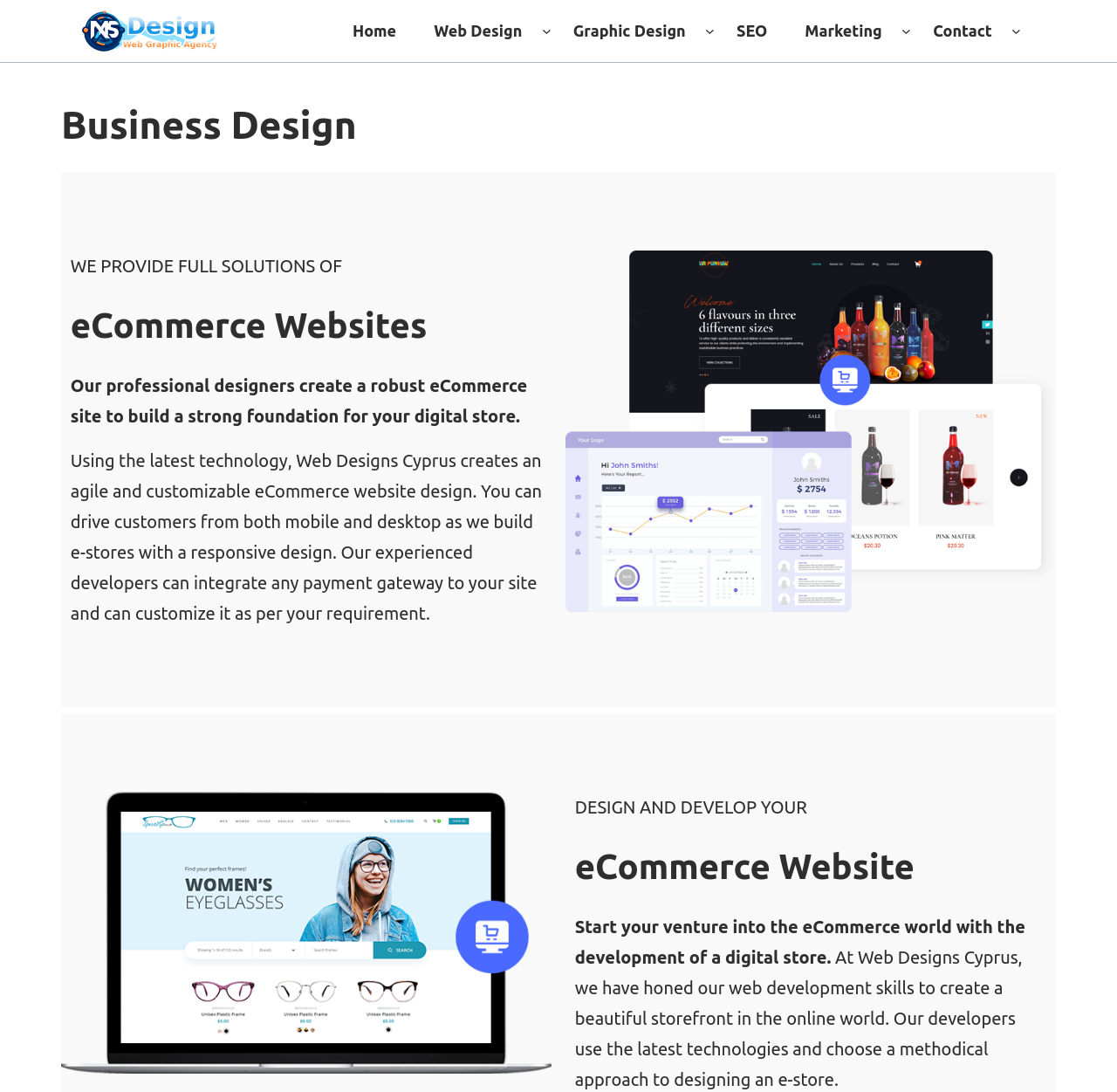Provide a one-word or short-phrase answer to the question:
What is the purpose of the eCommerce website?

To build a digital store